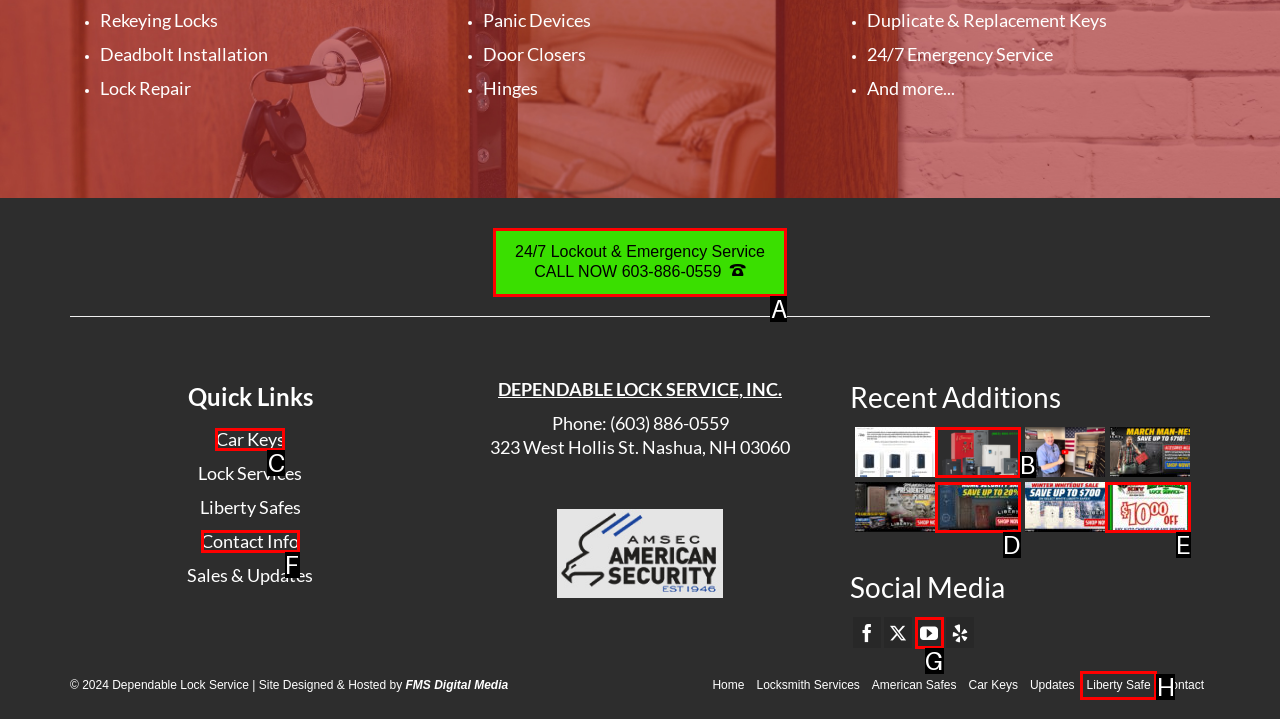Given the element description: title="New Home Security Safe Sale", choose the HTML element that aligns with it. Indicate your choice with the corresponding letter.

D